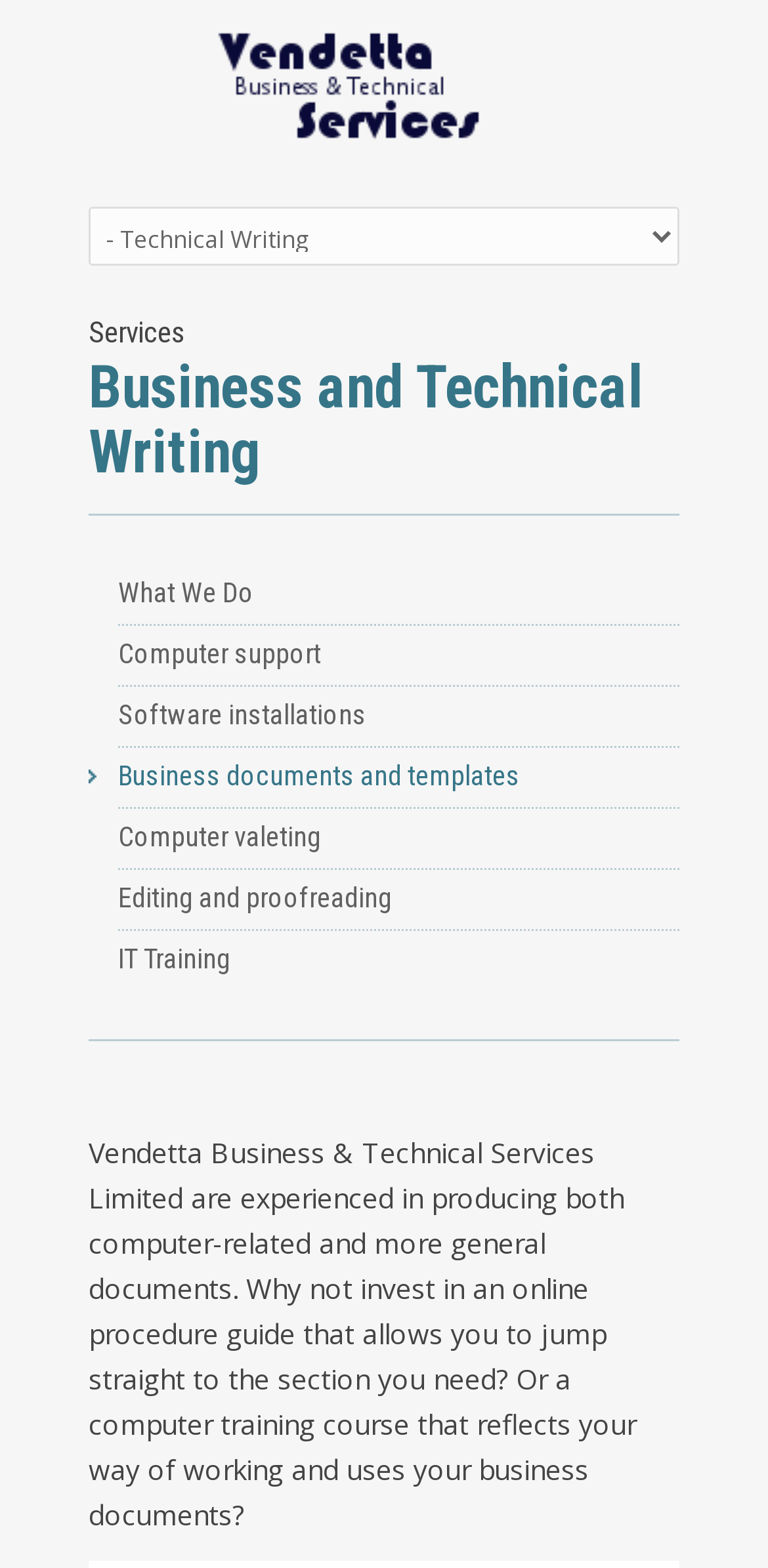From the webpage screenshot, predict the bounding box coordinates (top-left x, top-left y, bottom-right x, bottom-right y) for the UI element described here: alt="Vendetta Services"

[0.282, 0.078, 0.718, 0.099]